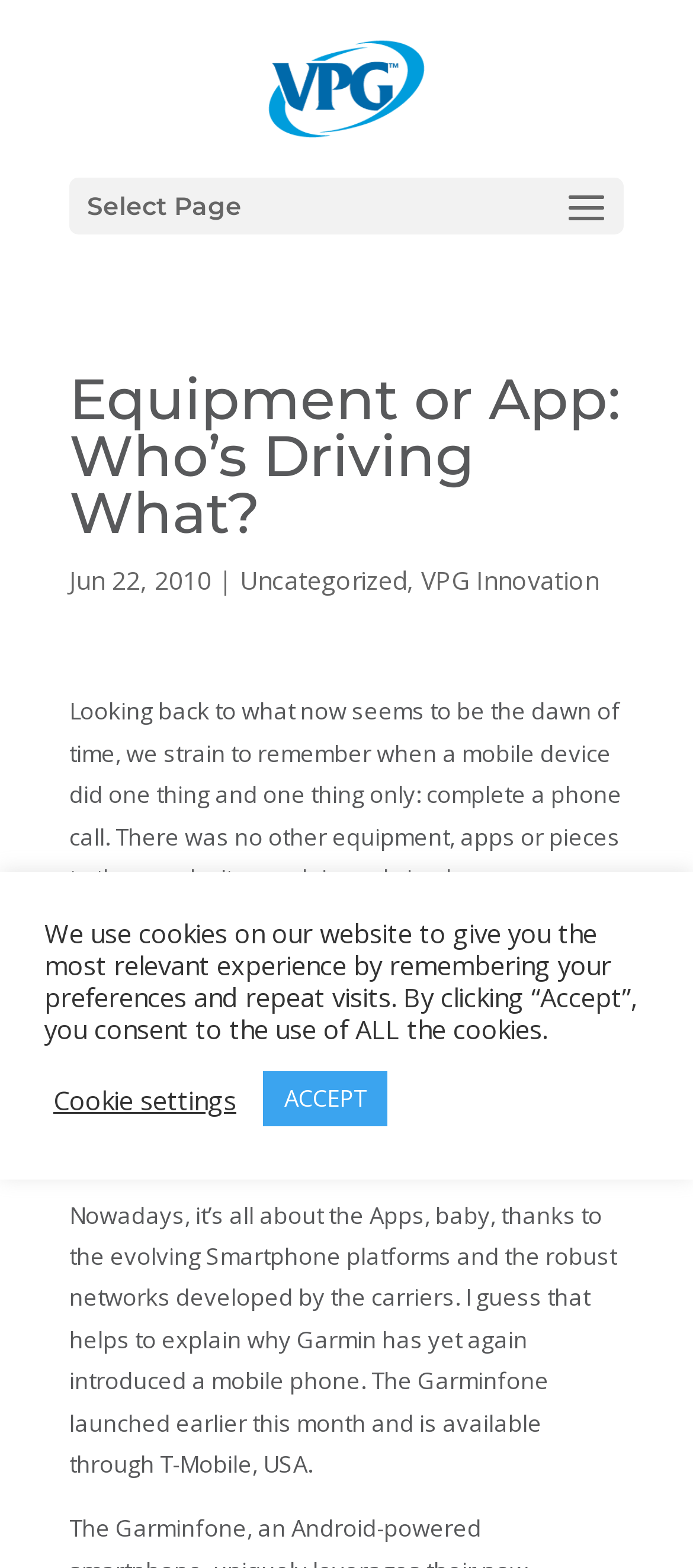Provide the bounding box for the UI element matching this description: "ACCEPT".

[0.379, 0.683, 0.559, 0.718]